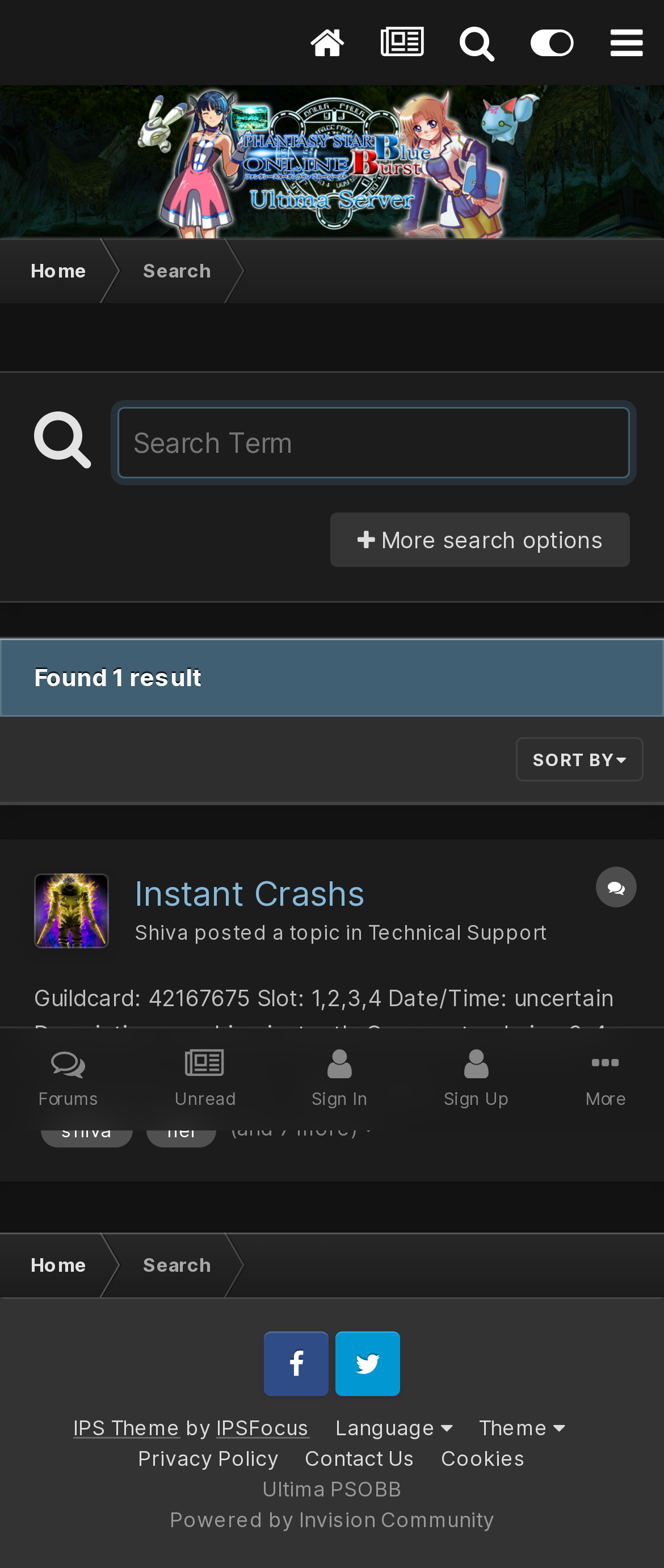Please specify the coordinates of the bounding box for the element that should be clicked to carry out this instruction: "View profile of user 'Shiva'". The coordinates must be four float numbers between 0 and 1, formatted as [left, top, right, bottom].

[0.051, 0.558, 0.164, 0.605]